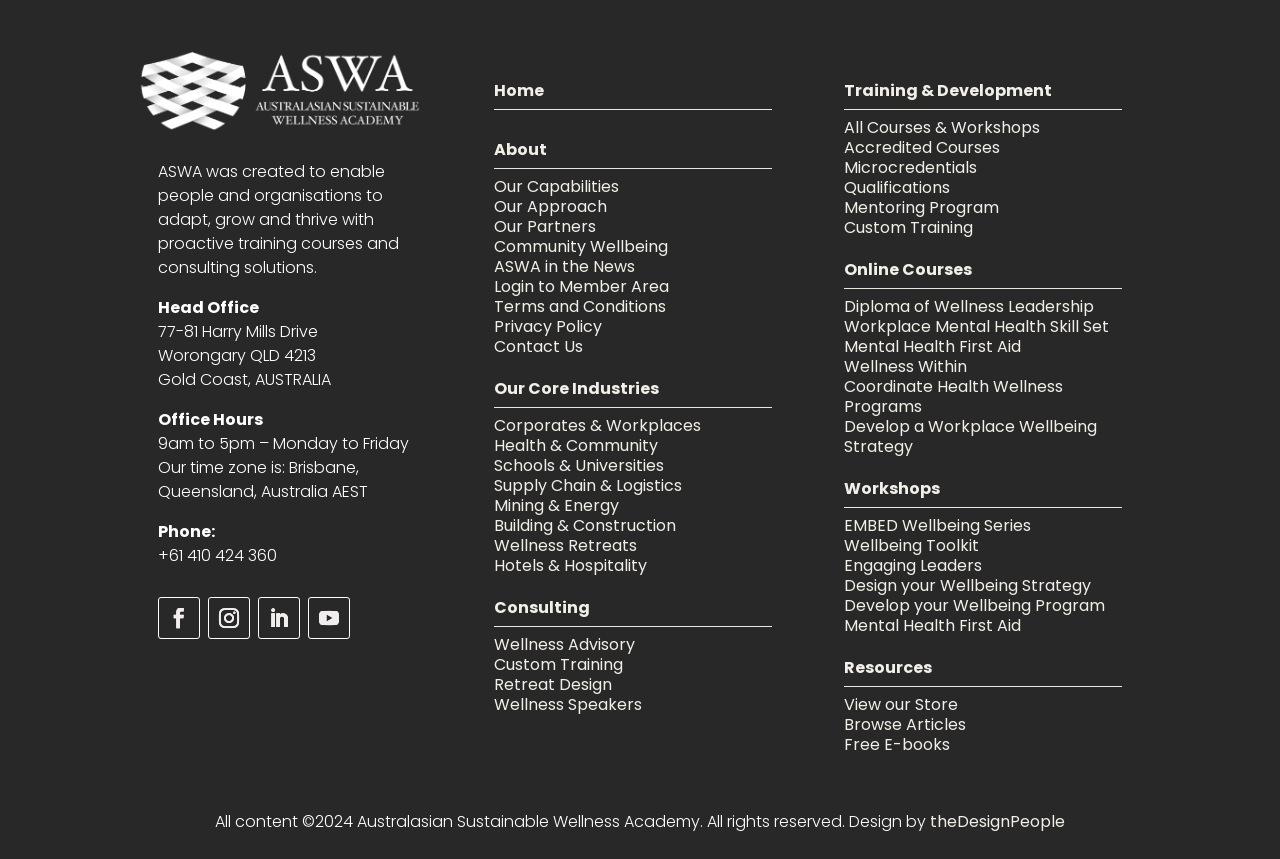What is the time zone of the organization?
From the image, respond using a single word or phrase.

Brisbane, Queensland, Australia AEST